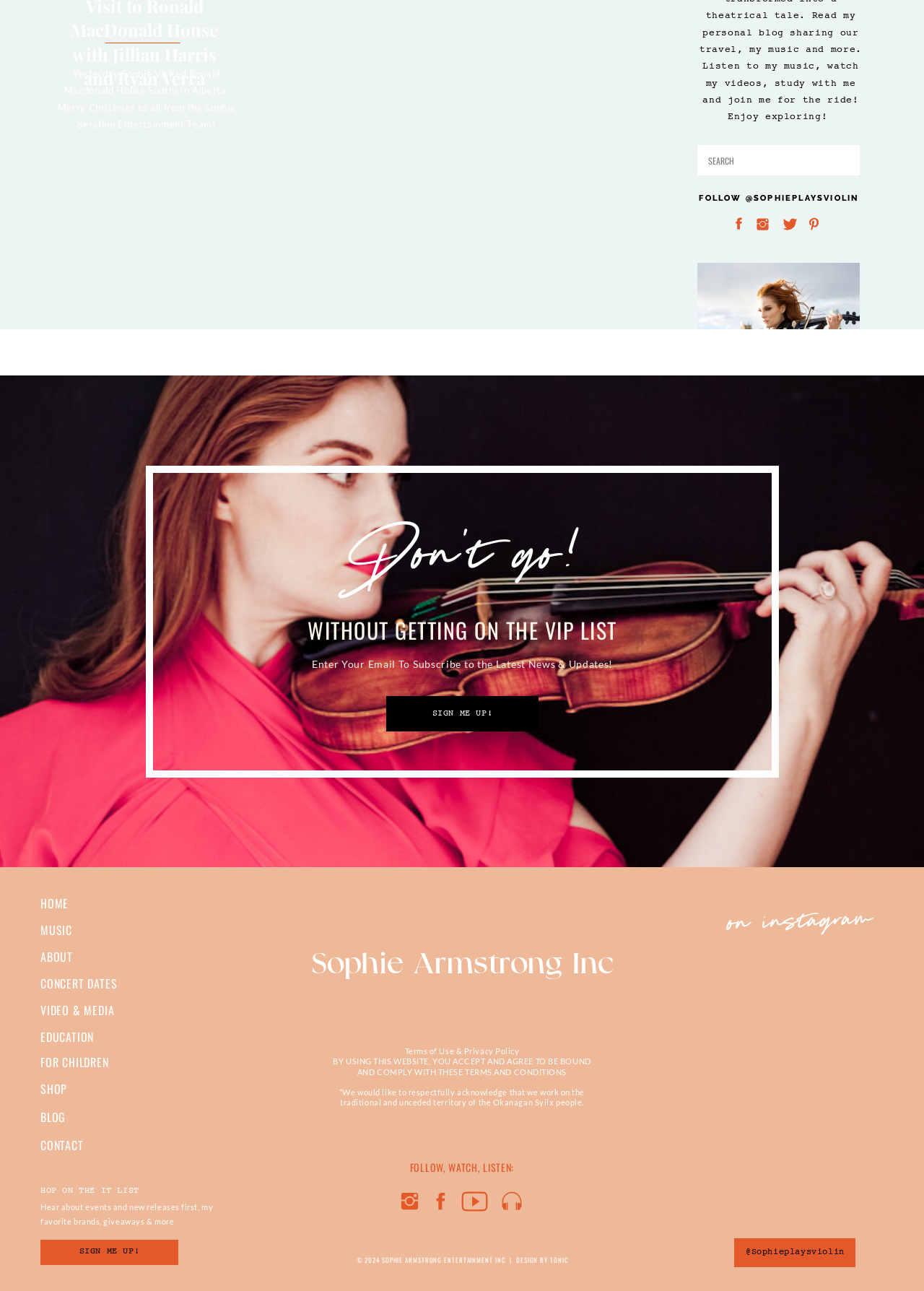Answer the question in one word or a short phrase:
What is the name of the winery?

Phantom Creek Winery